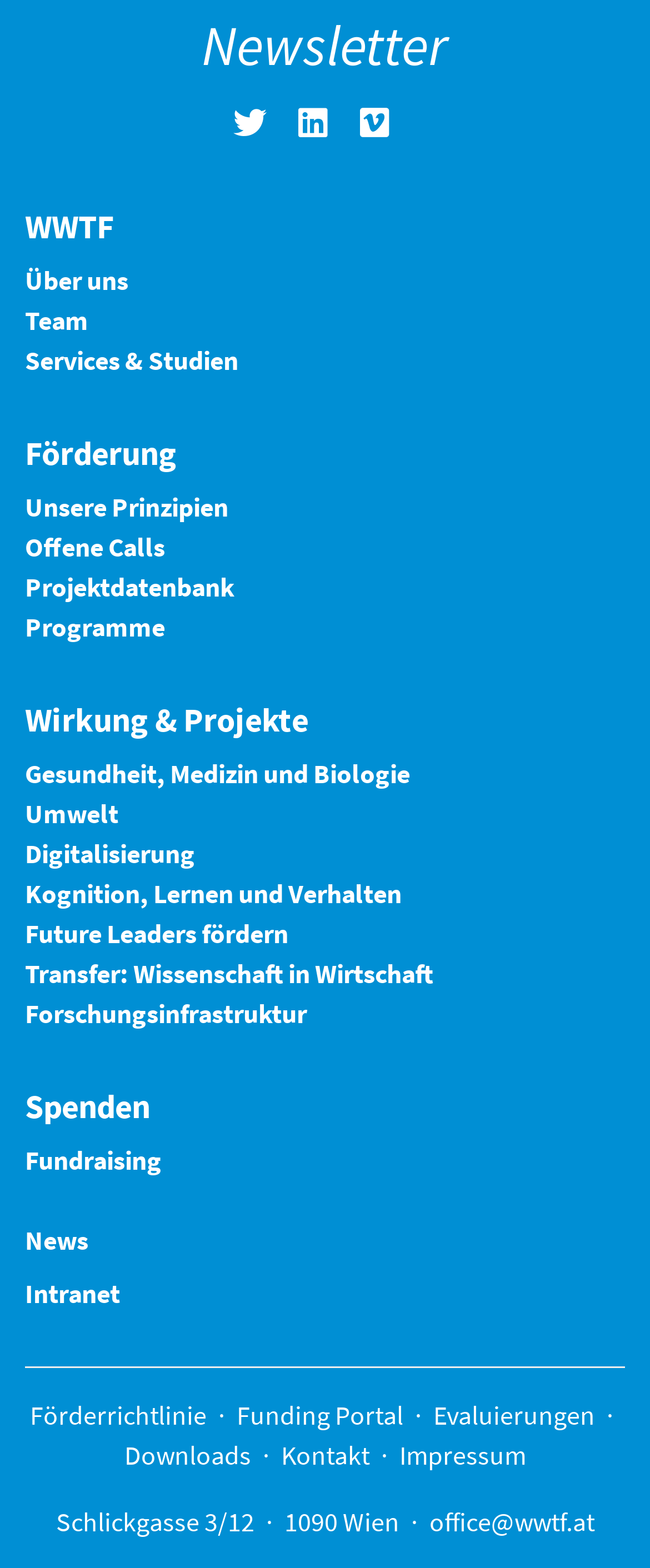What is the address of the organization?
Analyze the image and provide a thorough answer to the question.

I found the address of the organization at the bottom of the webpage, which is 'Schlickgasse 3/12, 1090 Wien'.